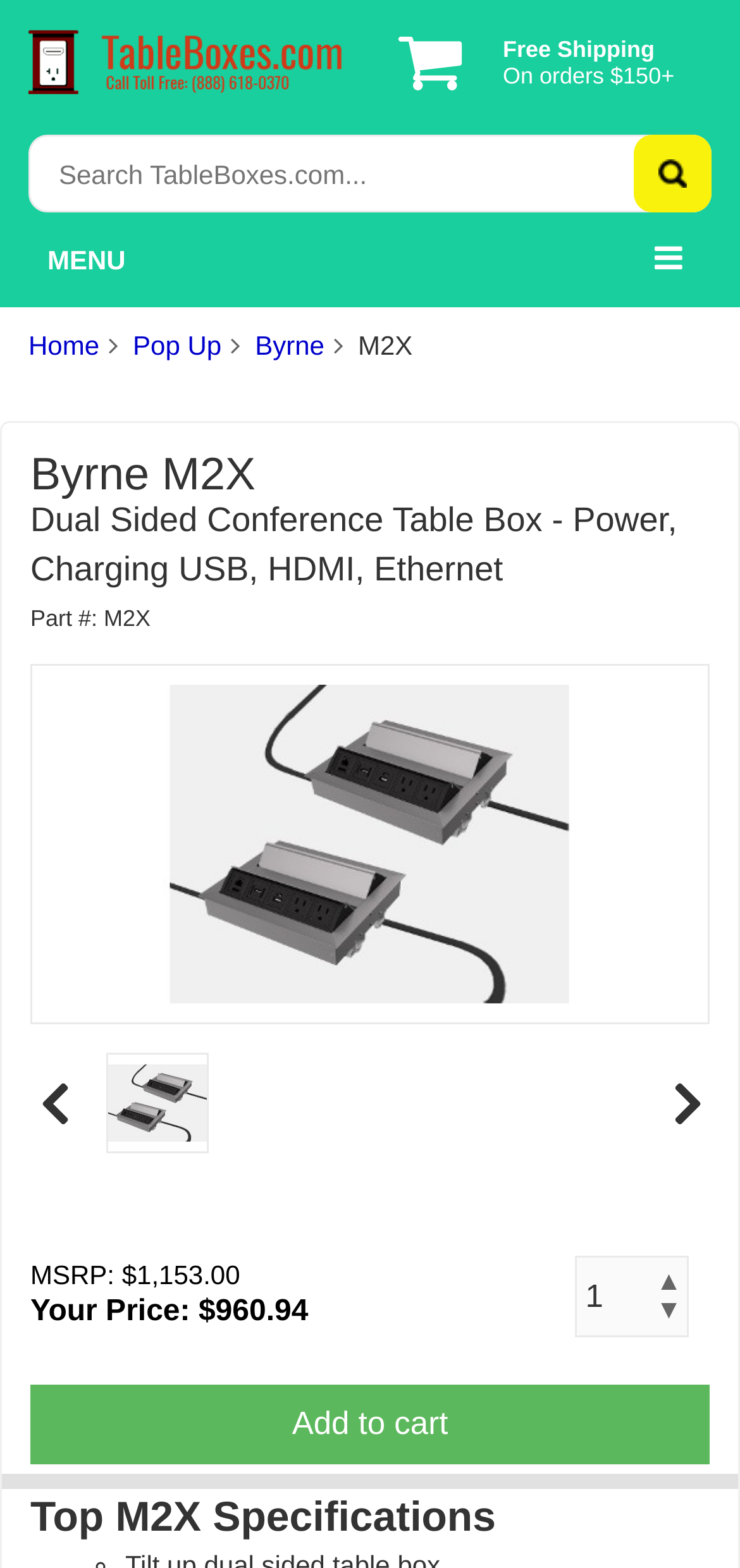Please locate the clickable area by providing the bounding box coordinates to follow this instruction: "View Byrne M2X product details".

[0.041, 0.288, 0.959, 0.384]